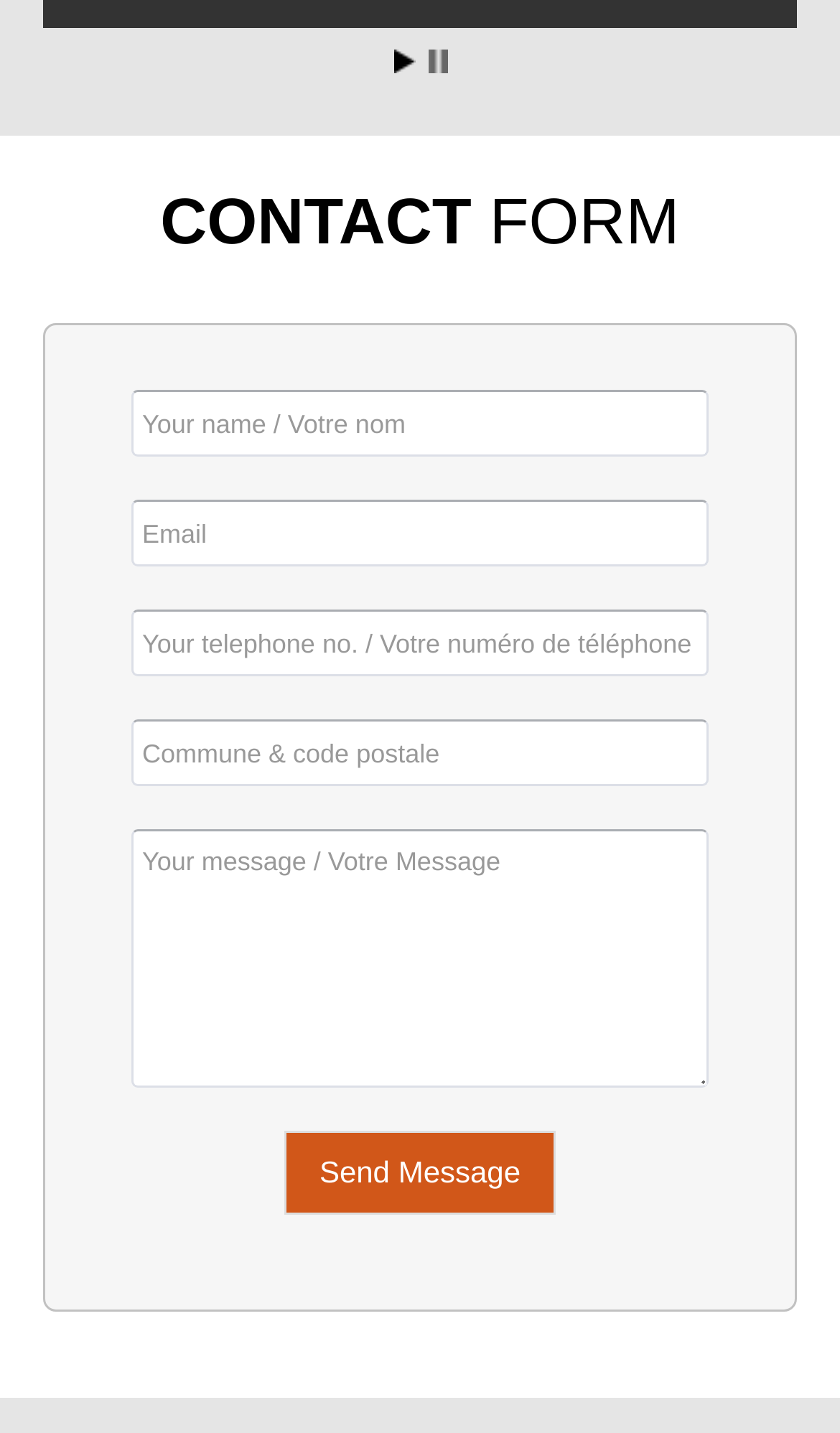What is the purpose of the form?
Answer with a single word or phrase by referring to the visual content.

Contact